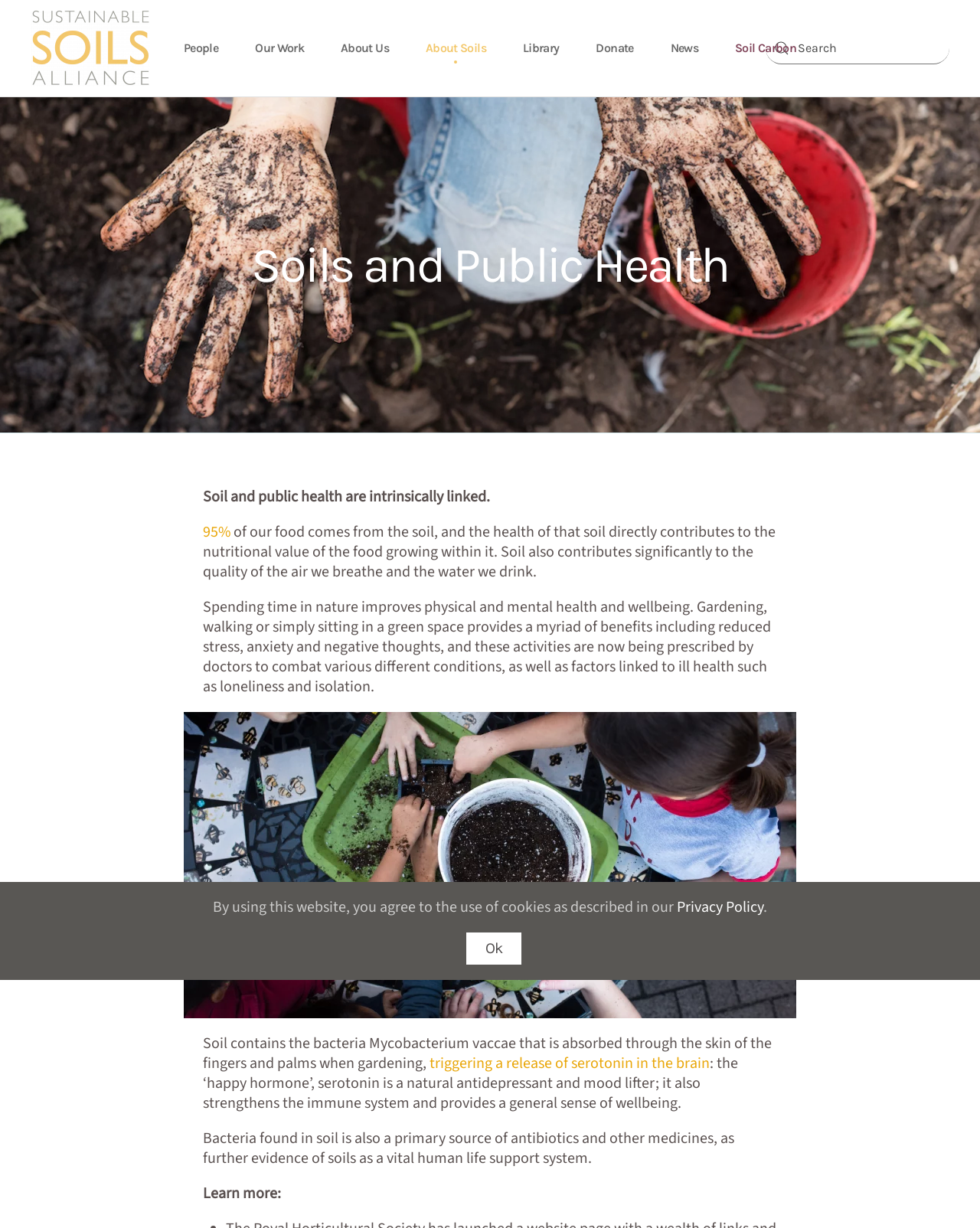Identify the bounding box coordinates necessary to click and complete the given instruction: "Click the 'People' button".

[0.187, 0.011, 0.223, 0.067]